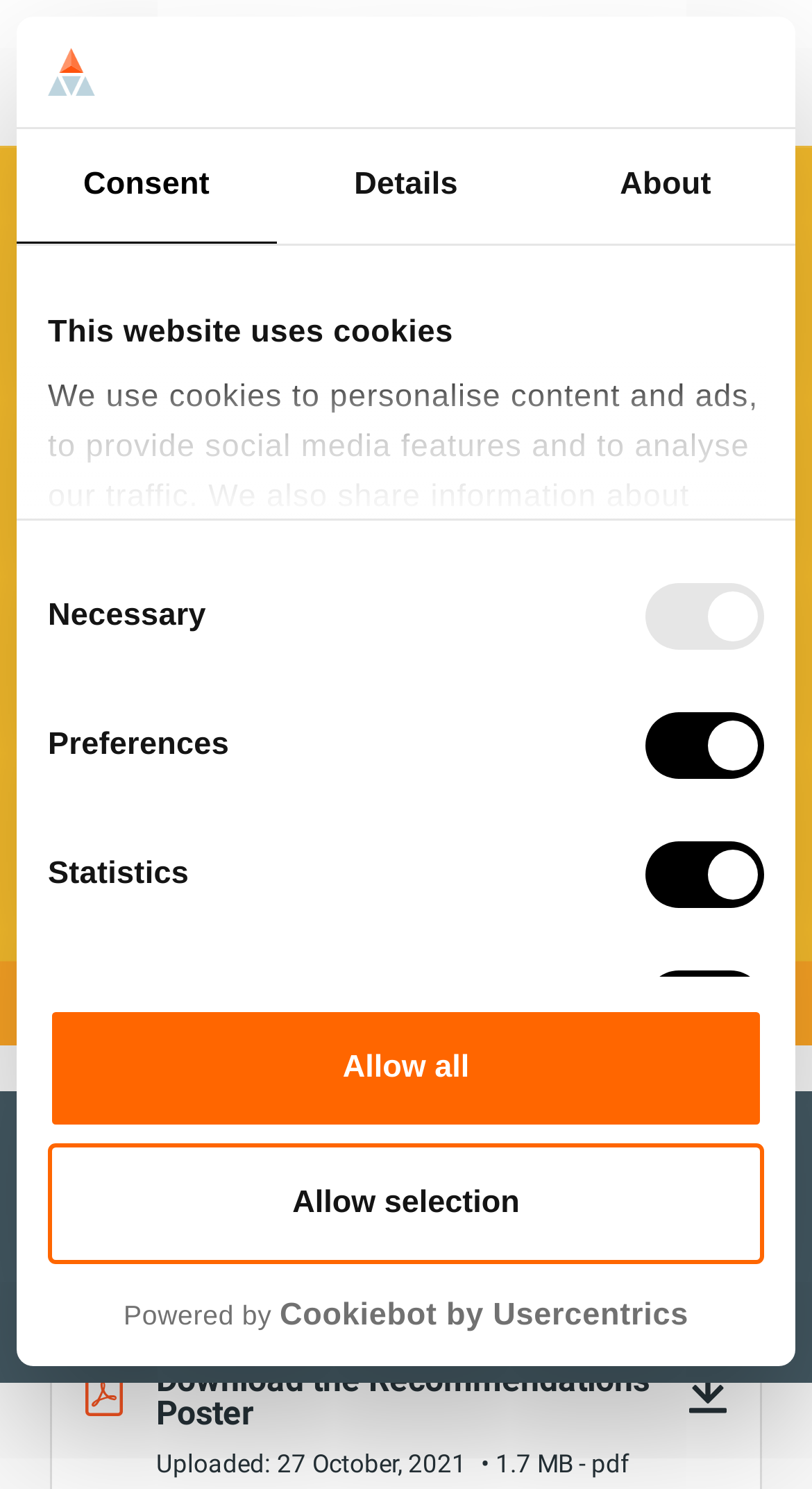Extract the main heading text from the webpage.

Education Endowment Foundation:Teacher Feedback to Improve Pupil Learning